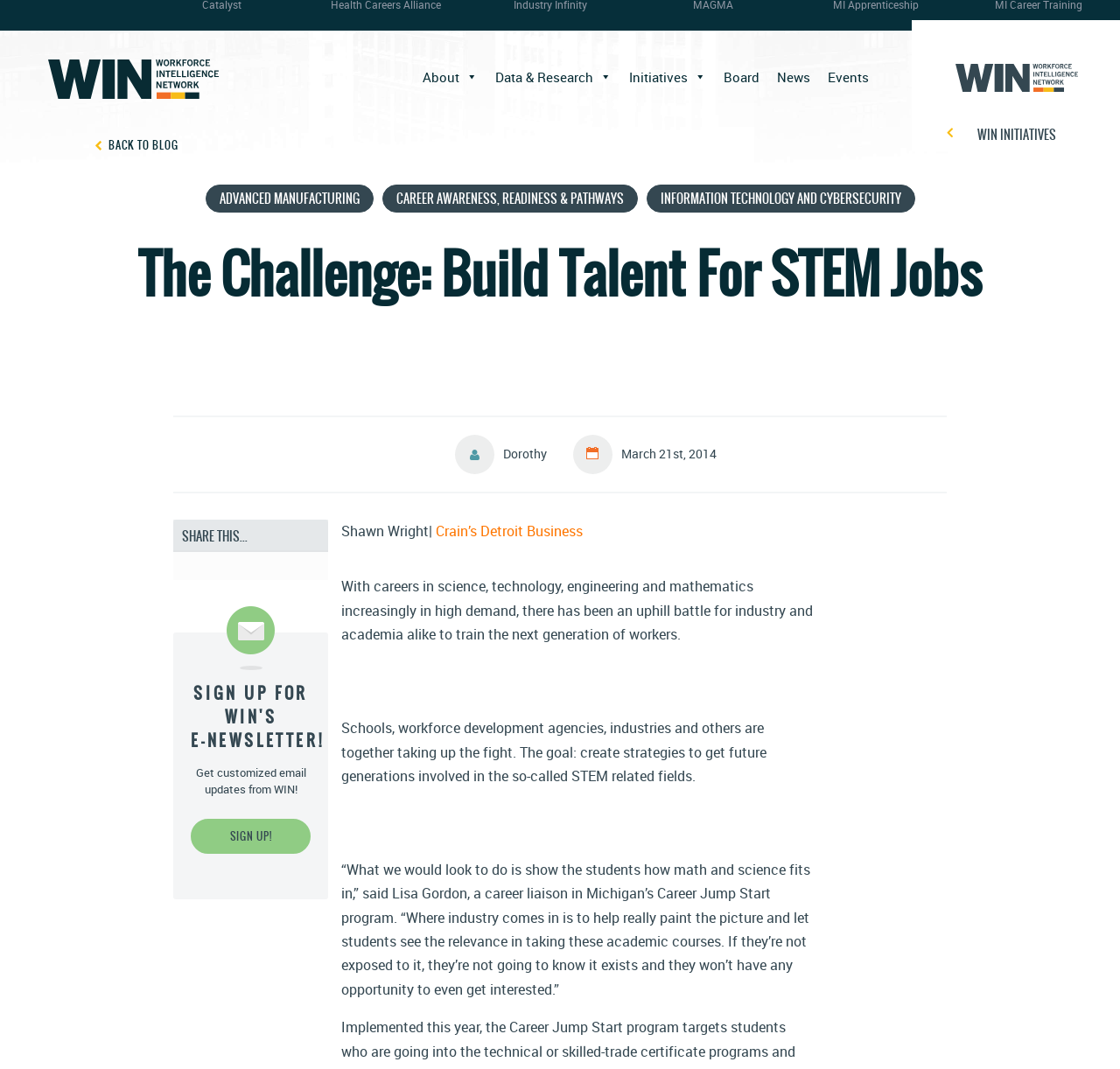Please indicate the bounding box coordinates for the clickable area to complete the following task: "Click on the 'SIGN UP!' button". The coordinates should be specified as four float numbers between 0 and 1, i.e., [left, top, right, bottom].

[0.171, 0.766, 0.277, 0.799]